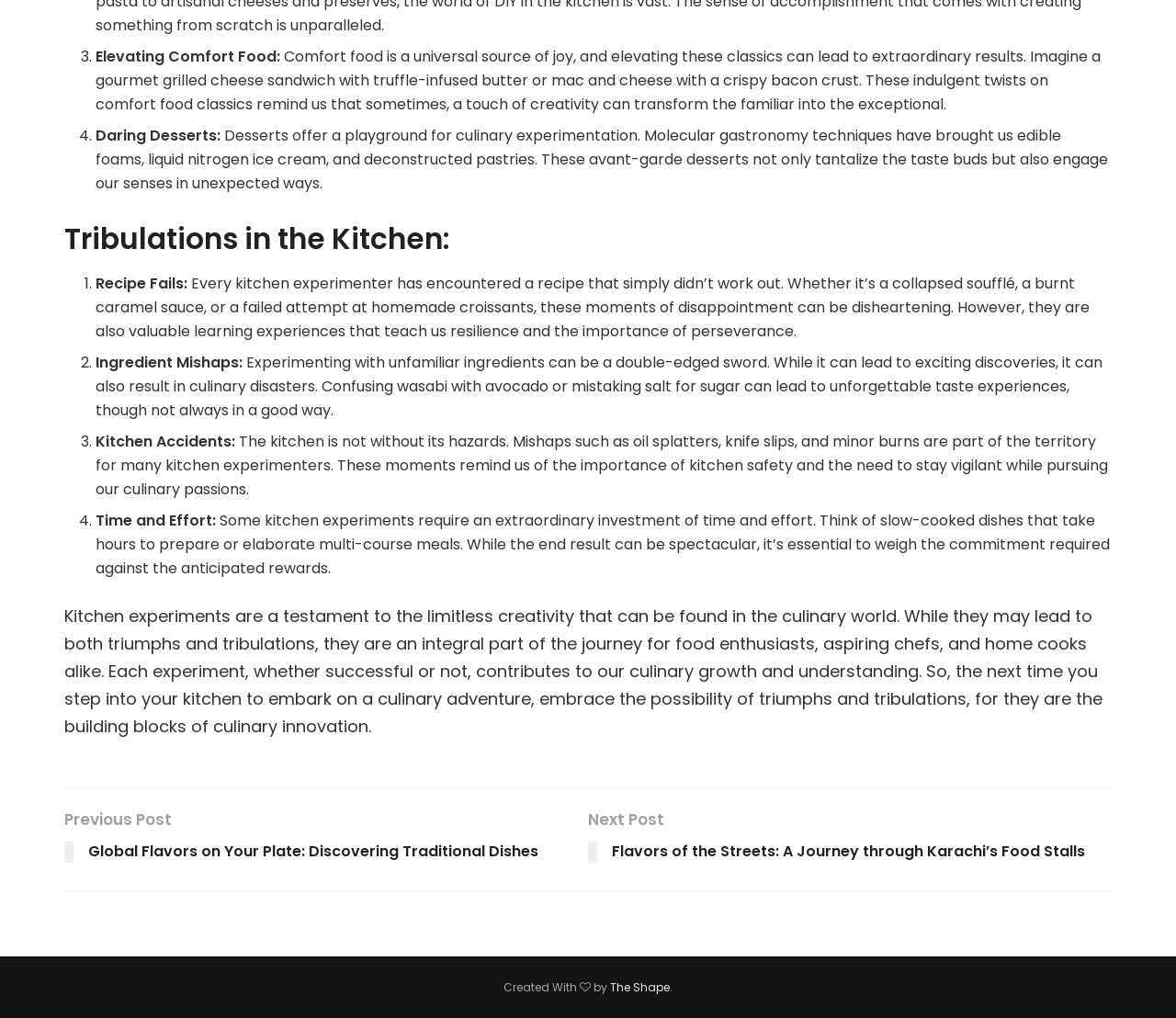Please give a concise answer to this question using a single word or phrase: 
Is there a mention of truffle-infused butter?

Yes